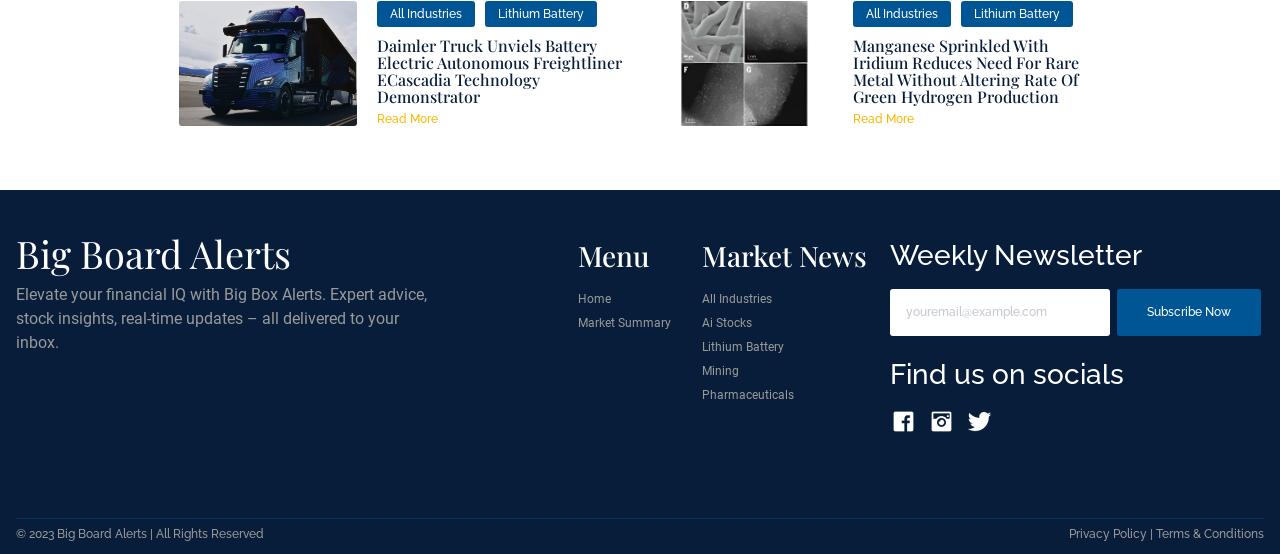What are the categories of industries listed?
Please look at the screenshot and answer in one word or a short phrase.

All Industries, Lithium Battery, Ai Stocks, Mining, Pharmaceuticals